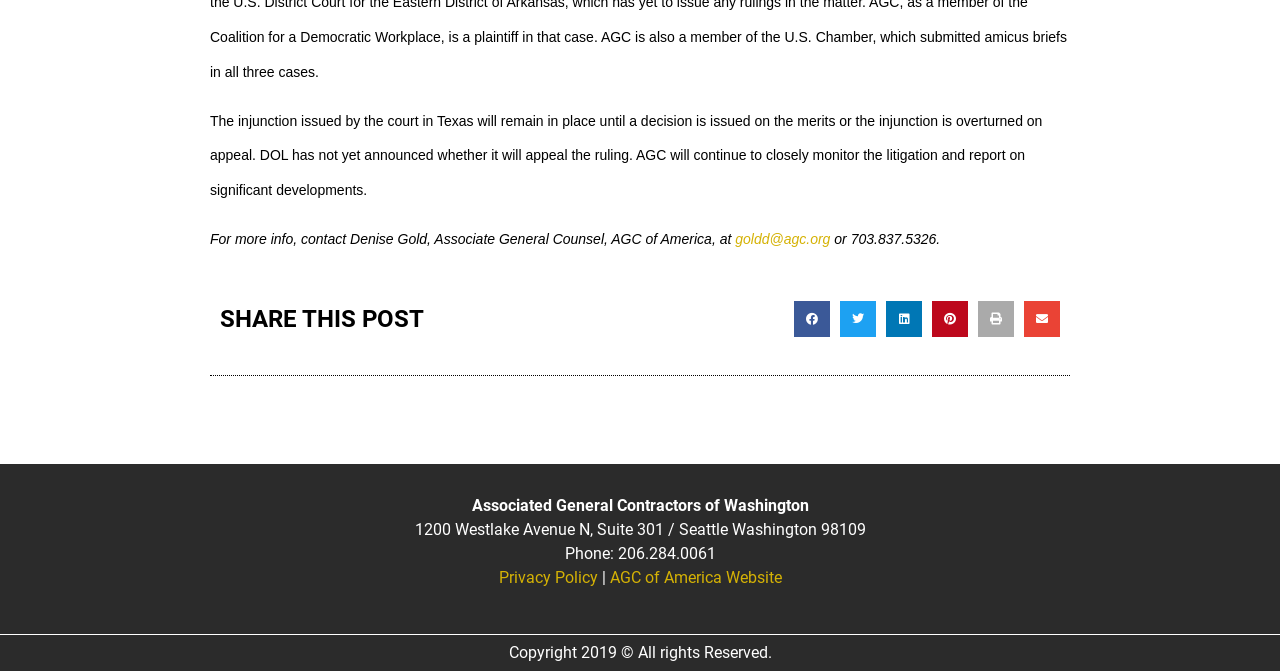Please give a concise answer to this question using a single word or phrase: 
What is the phone number of Associated General Contractors of Washington?

206.284.0061